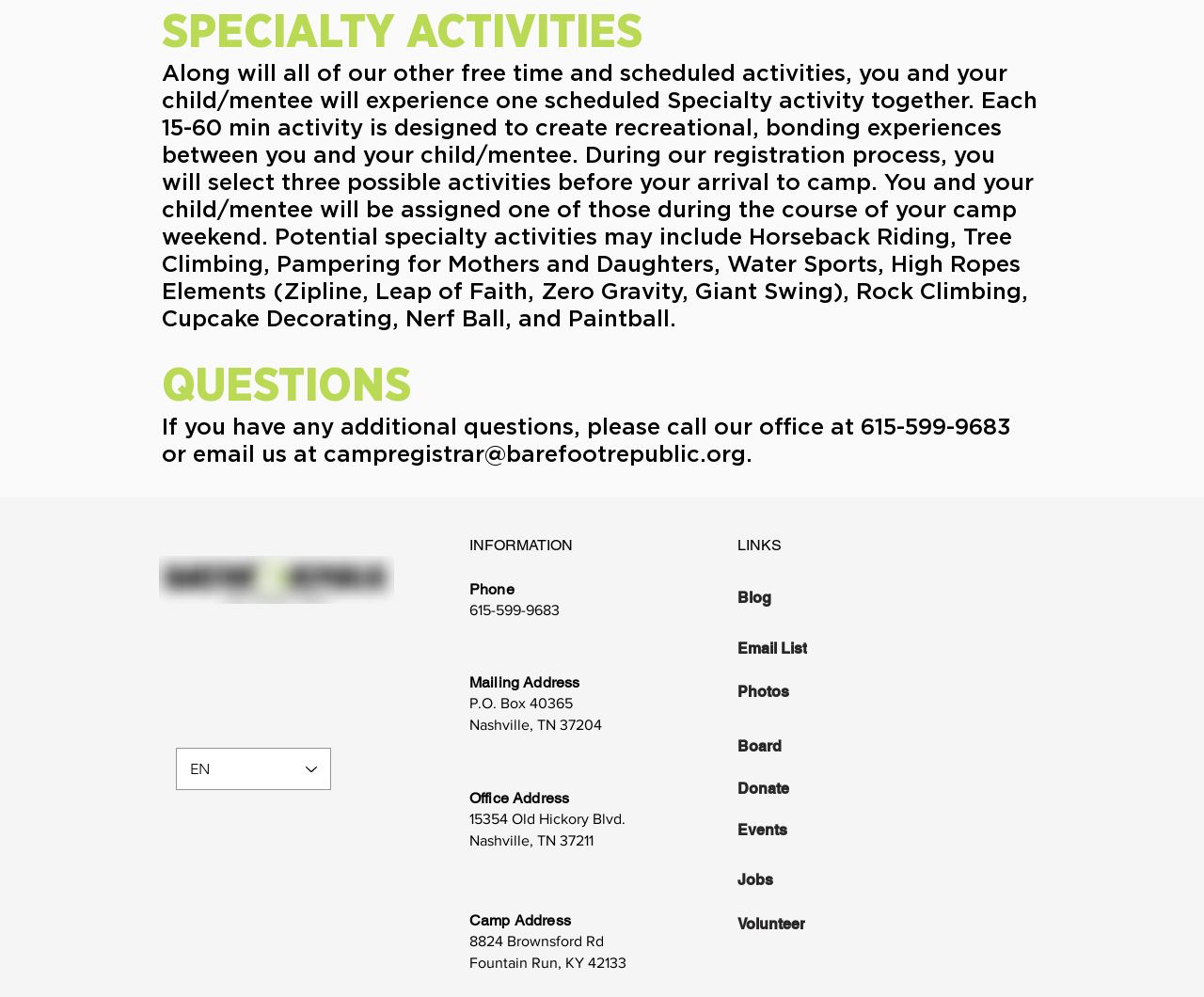Could you locate the bounding box coordinates for the section that should be clicked to accomplish this task: "Visit the 'Blog' page".

[0.612, 0.582, 0.72, 0.616]